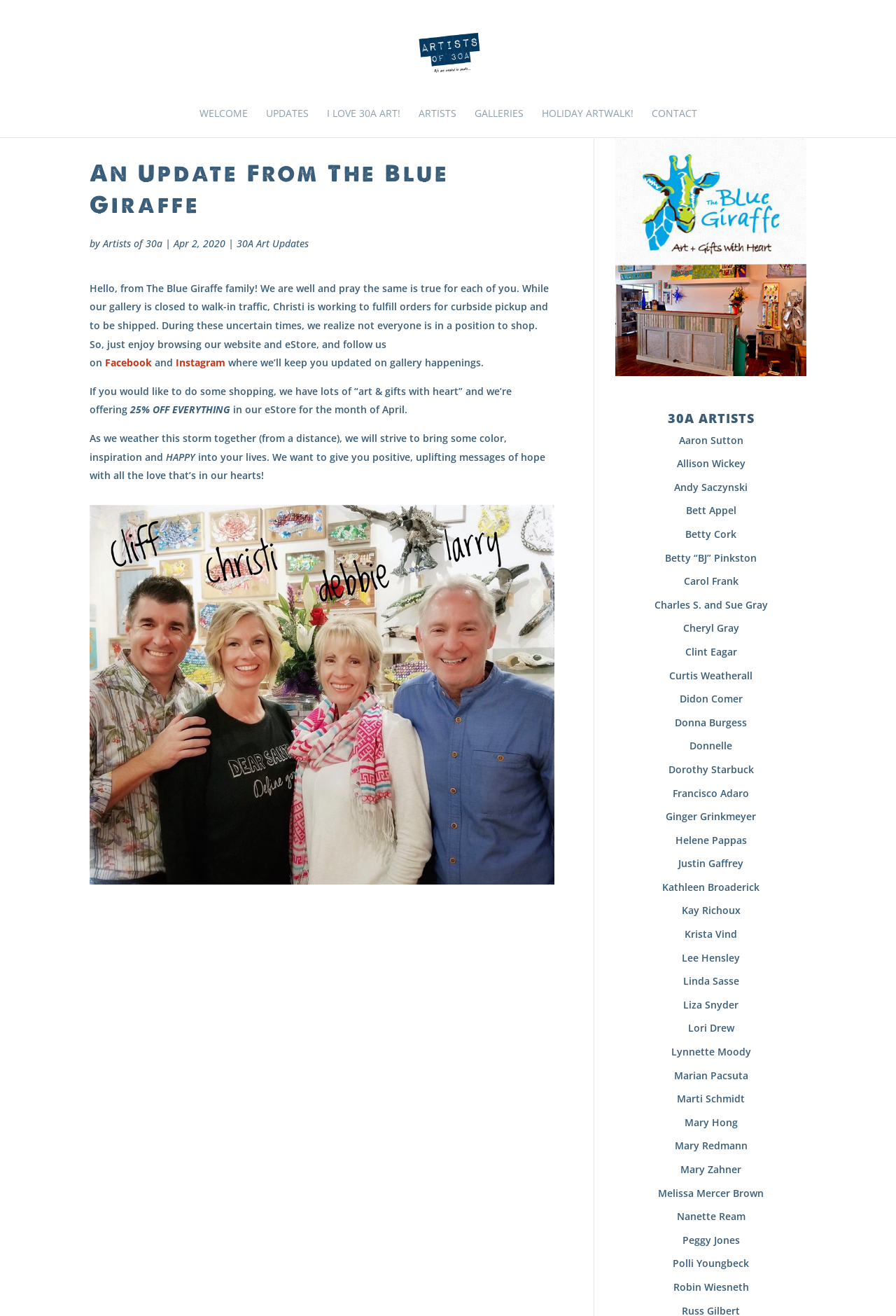Identify the bounding box coordinates for the region to click in order to carry out this instruction: "Click on WELCOME". Provide the coordinates using four float numbers between 0 and 1, formatted as [left, top, right, bottom].

[0.222, 0.082, 0.276, 0.104]